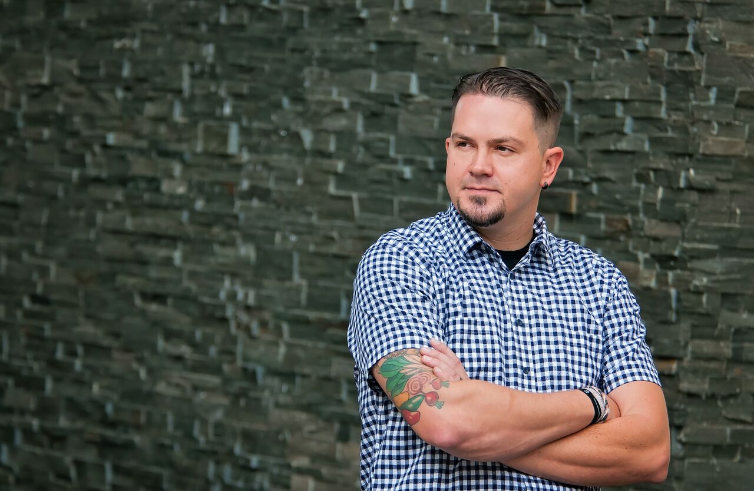Give a detailed account of the visual elements in the image.

Cooper Miller, the newly appointed Executive Chef at Hampton + Hudson, is captured in this image against a textured stone backdrop. He embodies a cool and confident demeanor, dressed in a stylish checkered shirt. His arms are crossed, showcasing a colorful tattoo on his right forearm that adds a personal touch to his professional look. This photo signifies not only his role within the restaurant but also the creative spirit he brings to the culinary scene in Atlanta. The announcement of his position aligns with the launch of Hampton + Hudson, a restaurant expected to be a vibrant addition to the Inman Park neighborhood, highlighting community interaction and innovative cuisine.